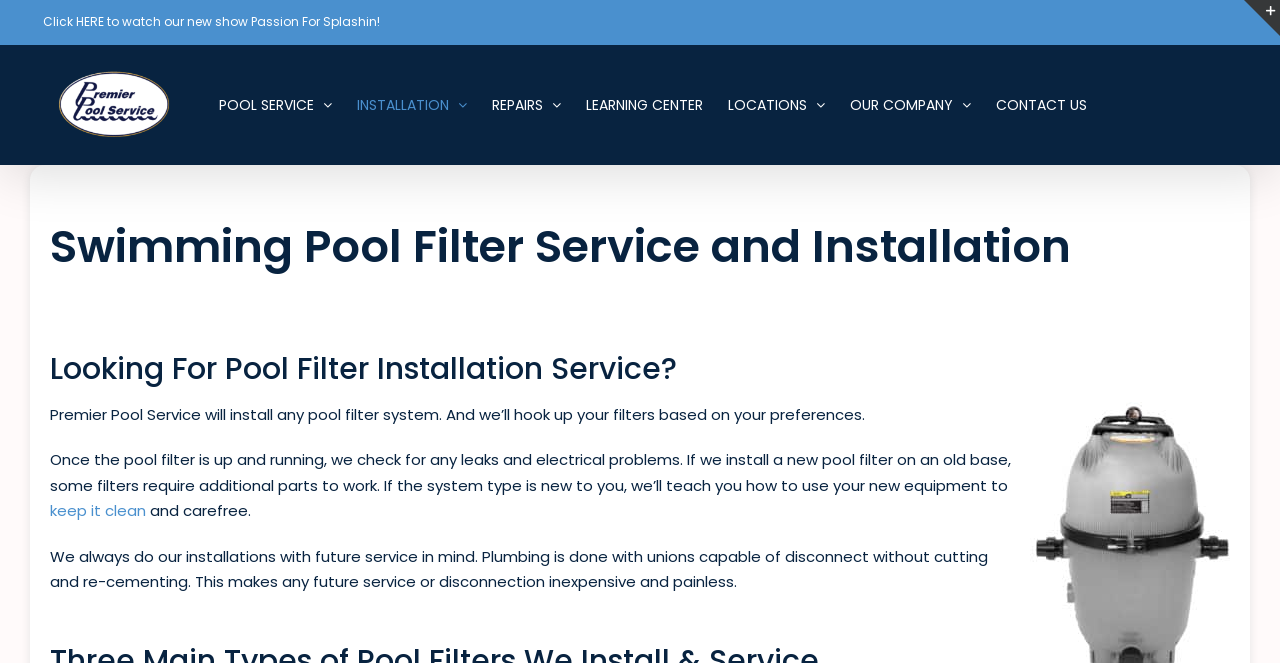Identify the bounding box coordinates of the area that should be clicked in order to complete the given instruction: "Toggle the sliding bar area". The bounding box coordinates should be four float numbers between 0 and 1, i.e., [left, top, right, bottom].

[0.972, 0.0, 1.0, 0.054]